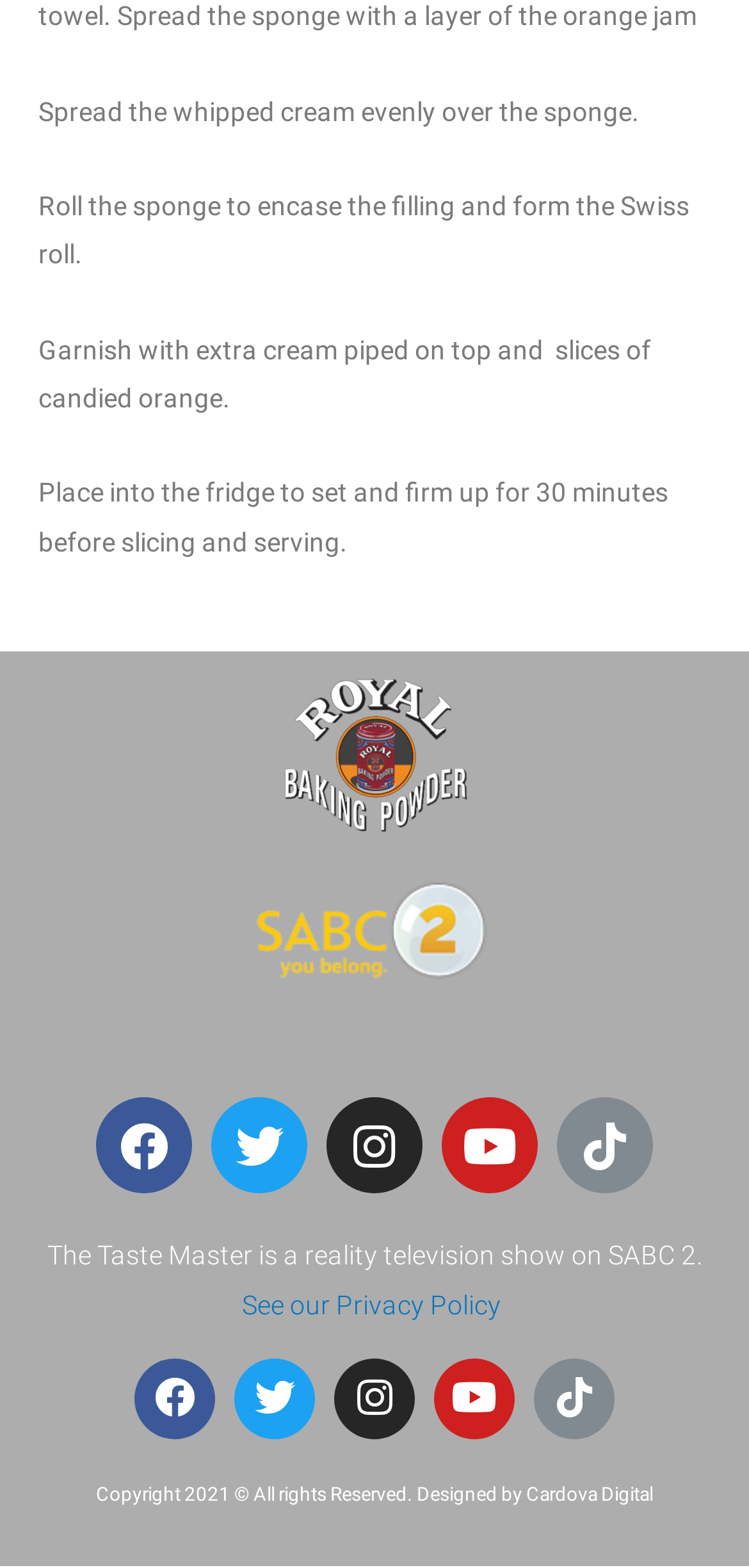Given the element description "Tiktok" in the screenshot, predict the bounding box coordinates of that UI element.

[0.713, 0.866, 0.821, 0.918]